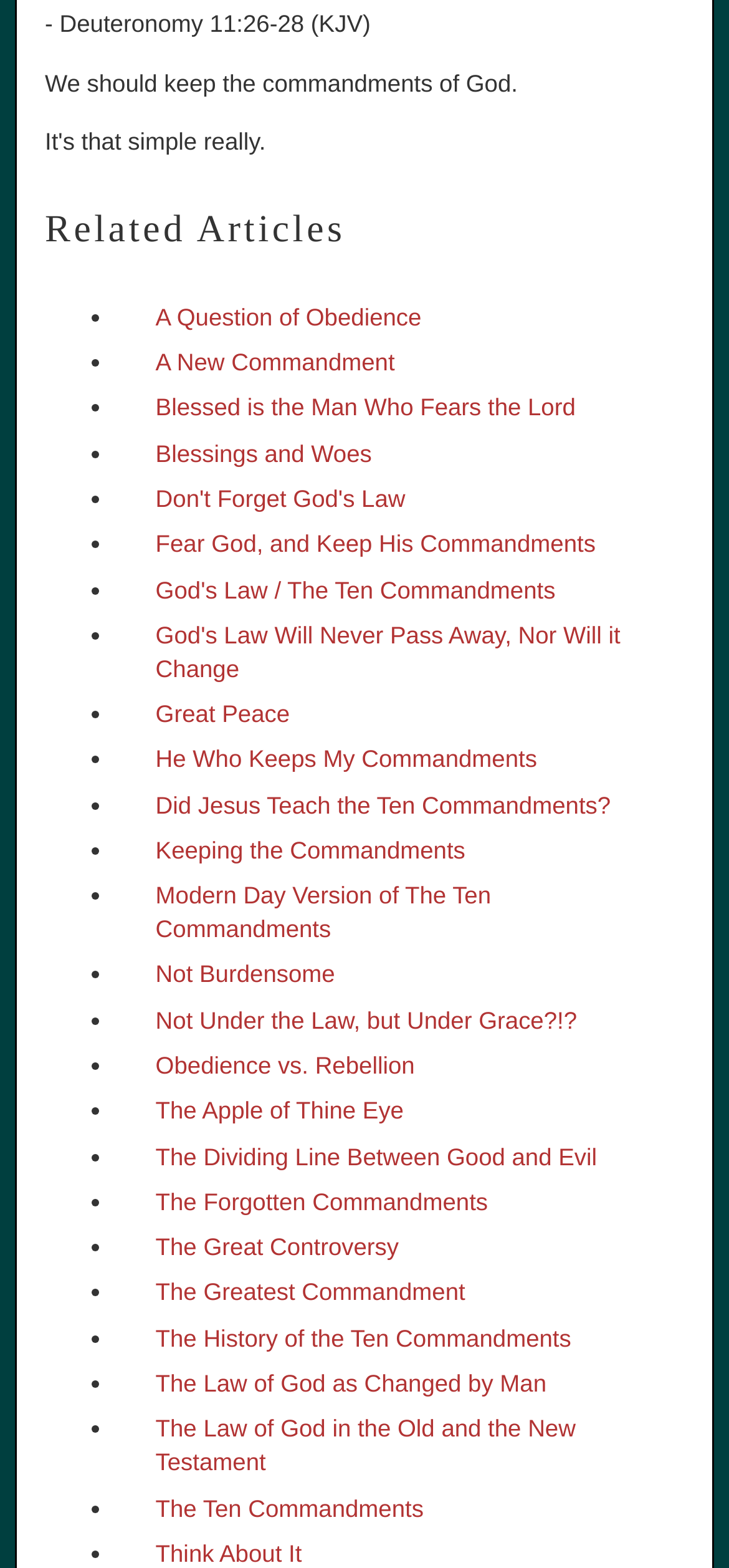Find the bounding box coordinates corresponding to the UI element with the description: "Great Peace". The coordinates should be formatted as [left, top, right, bottom], with values as floats between 0 and 1.

[0.213, 0.446, 0.398, 0.464]